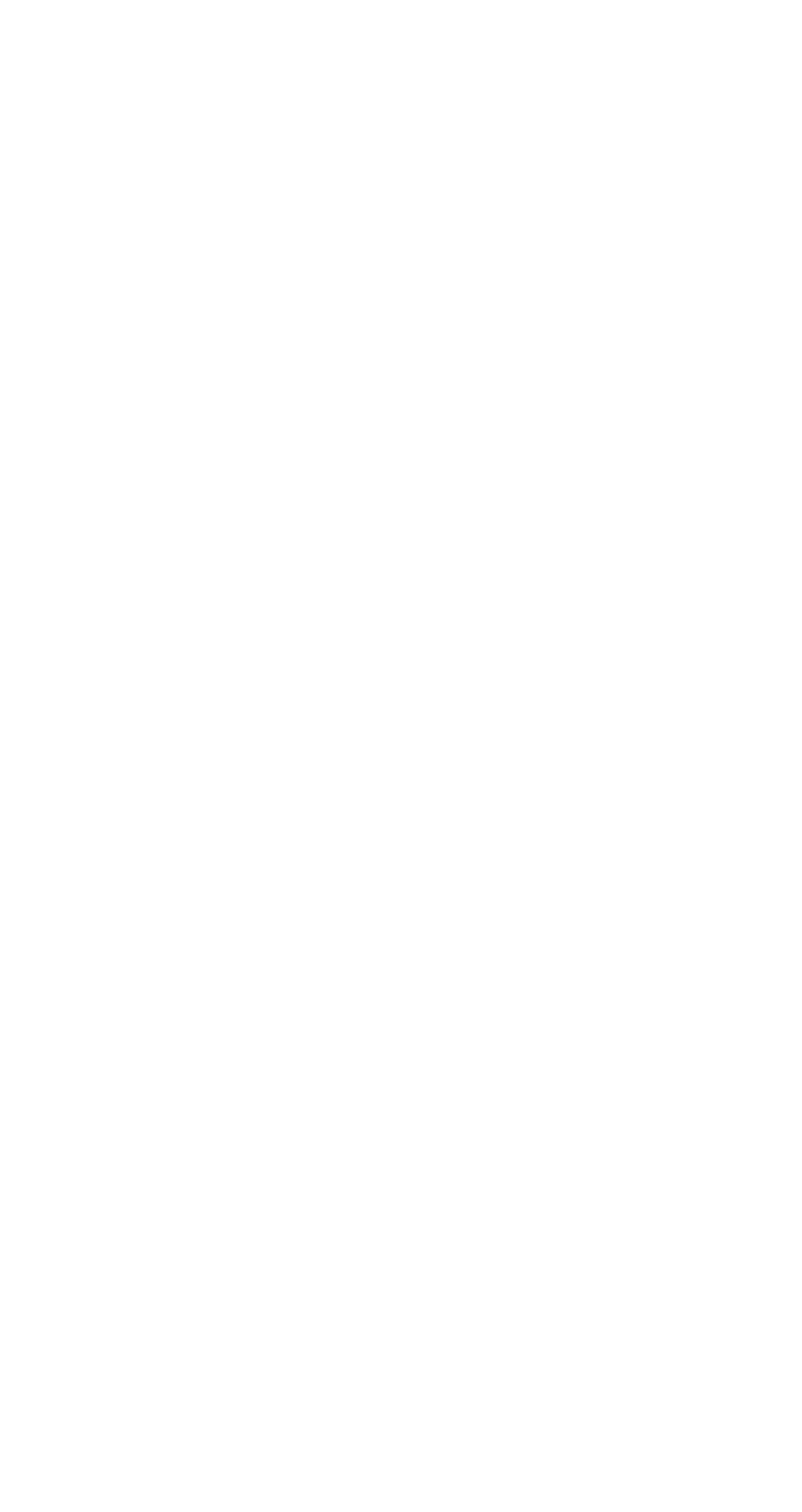How many links are available under 'About us'?
Please provide a detailed answer to the question.

The 'About us' link is located at the bottom of the webpage, with a bounding box coordinate of [0.521, 0.297, 0.872, 0.33]. There is only one link under 'About us'.